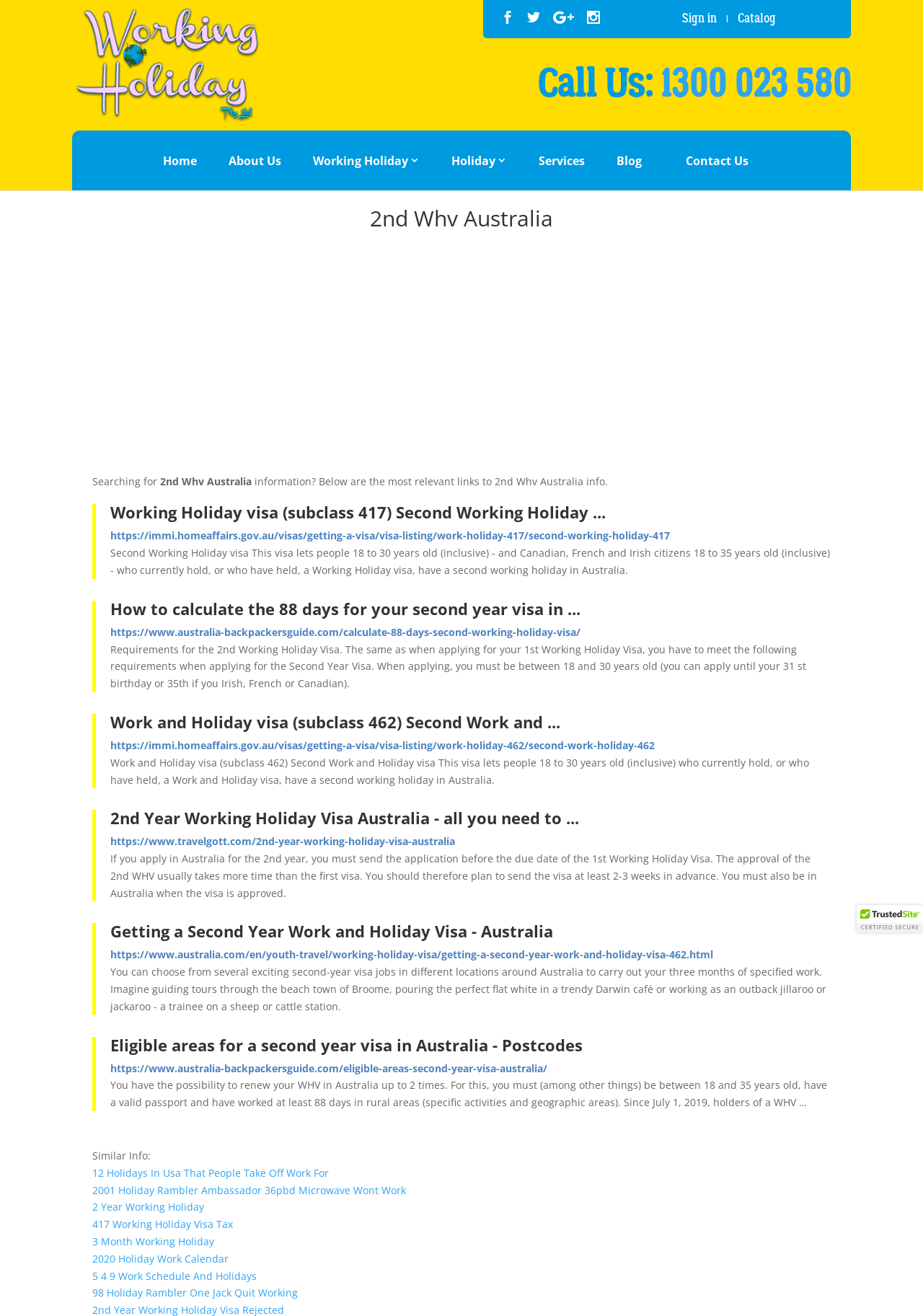Determine the bounding box coordinates of the region I should click to achieve the following instruction: "View '2nd Year Working Holiday Visa Australia' information". Ensure the bounding box coordinates are four float numbers between 0 and 1, i.e., [left, top, right, bottom].

[0.12, 0.621, 0.627, 0.637]